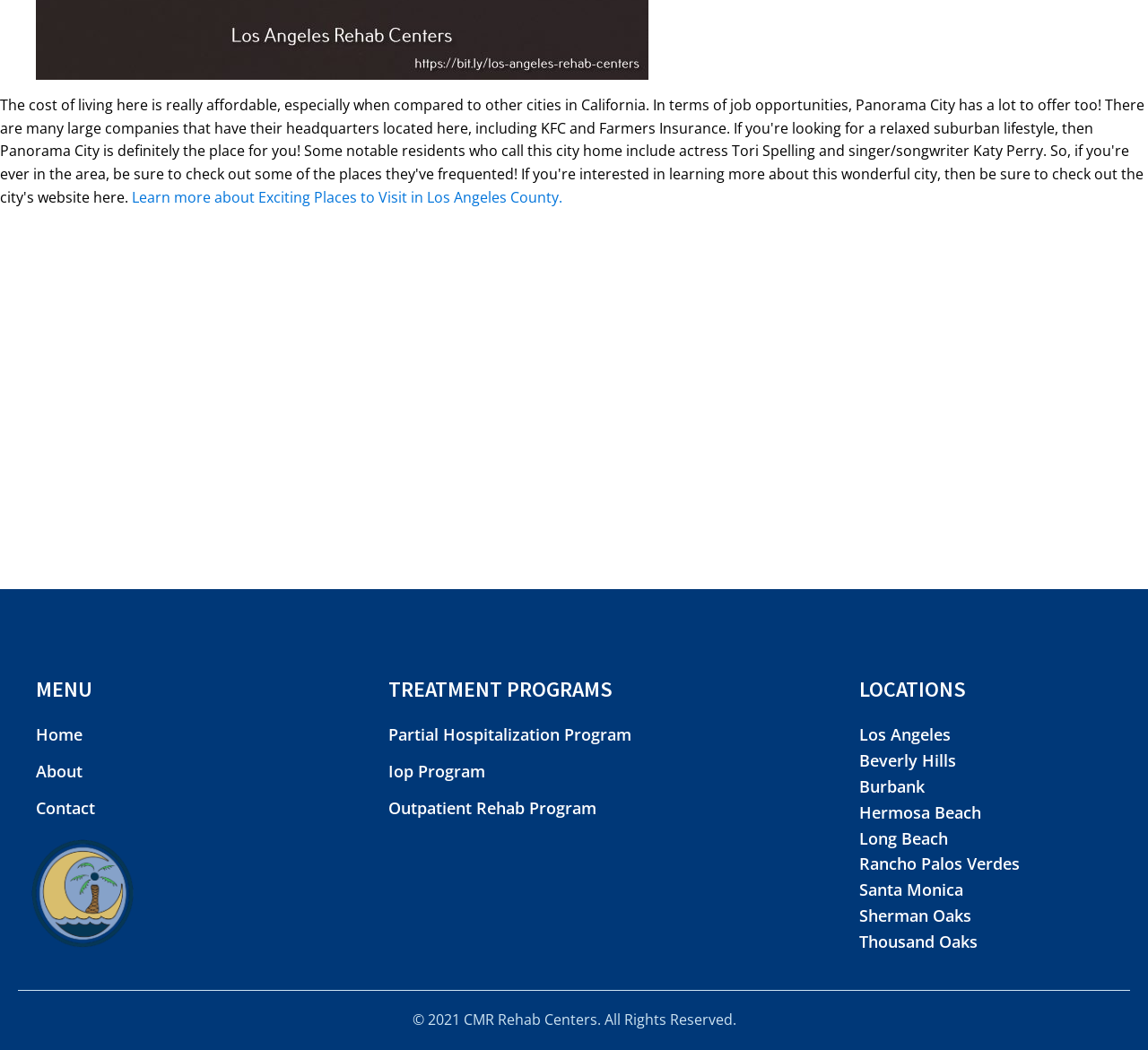How many links are there in the menu?
Refer to the image and respond with a one-word or short-phrase answer.

3